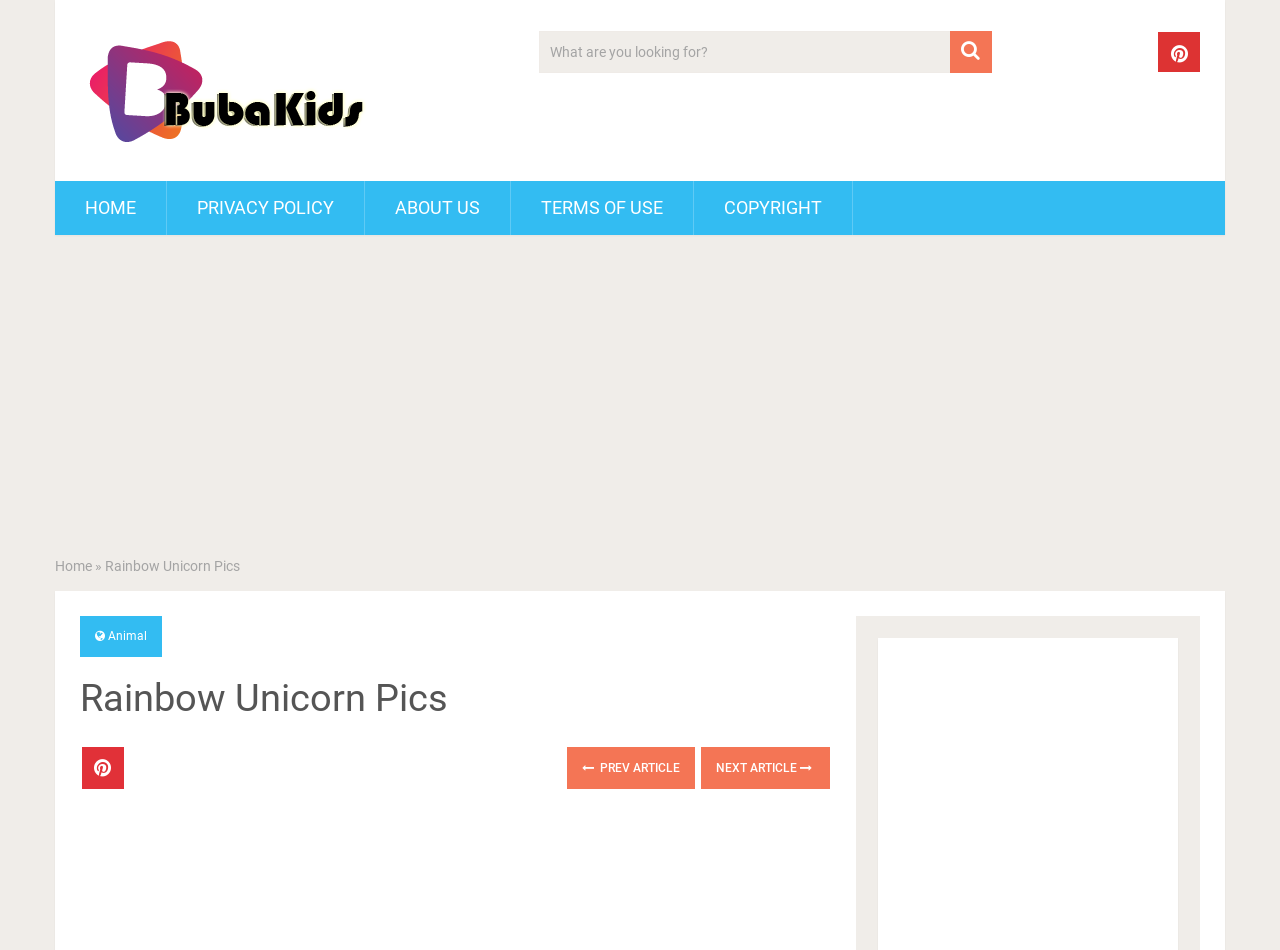Please locate the bounding box coordinates of the element that should be clicked to achieve the given instruction: "View previous article".

[0.443, 0.786, 0.543, 0.831]